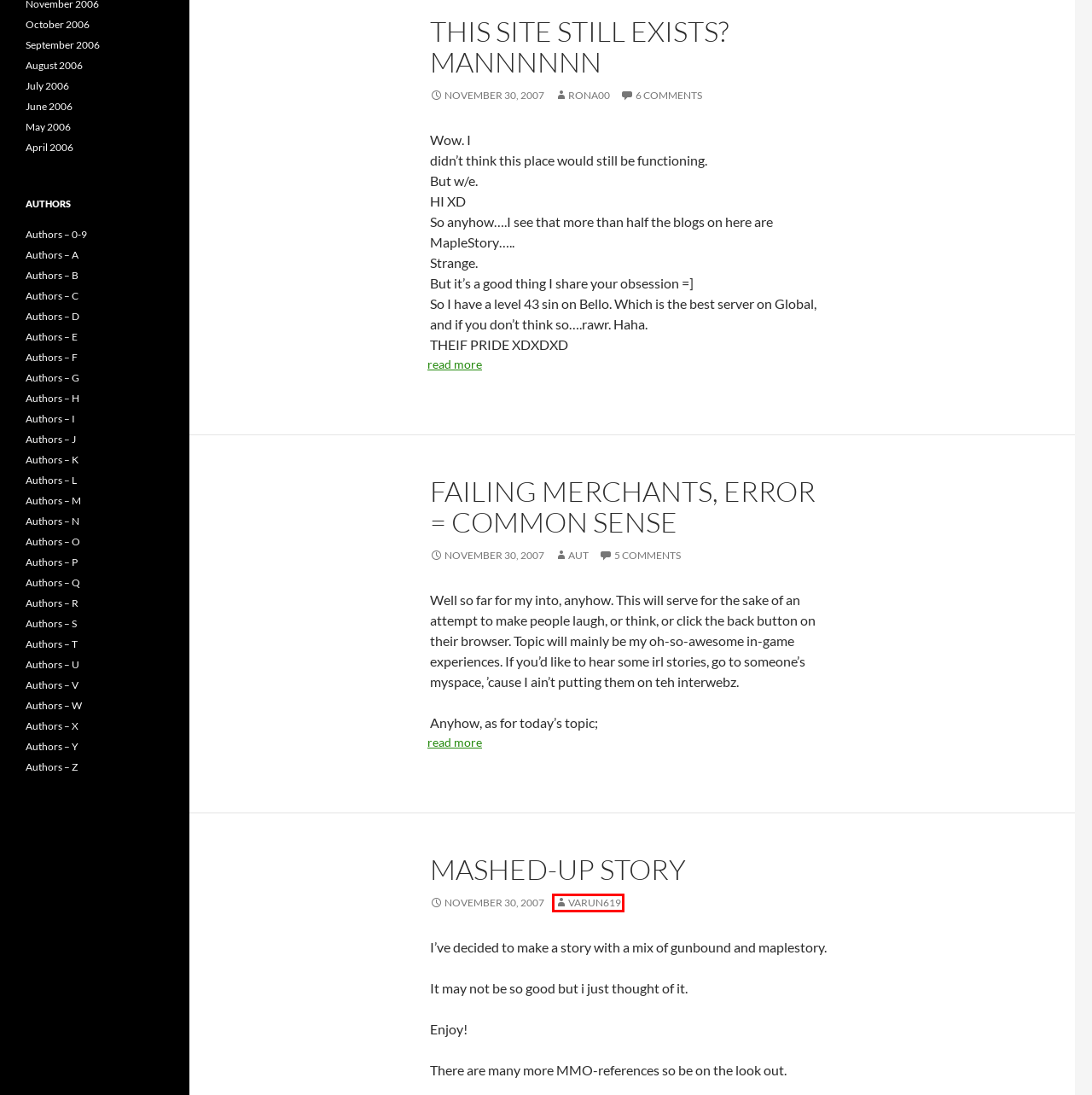Given a webpage screenshot with a UI element marked by a red bounding box, choose the description that best corresponds to the new webpage that will appear after clicking the element. The candidates are:
A. Authors - P - MMOTales Archive
B. Author: varun619 - MMOTales Archive
C. Month: October 2006 - MMOTales Archive
D. Authors - M - MMOTales Archive
E. Authors - U - MMOTales Archive
F. Authors - T - MMOTales Archive
G. Authors - Z - MMOTales Archive
H. Authors - Q - MMOTales Archive

B